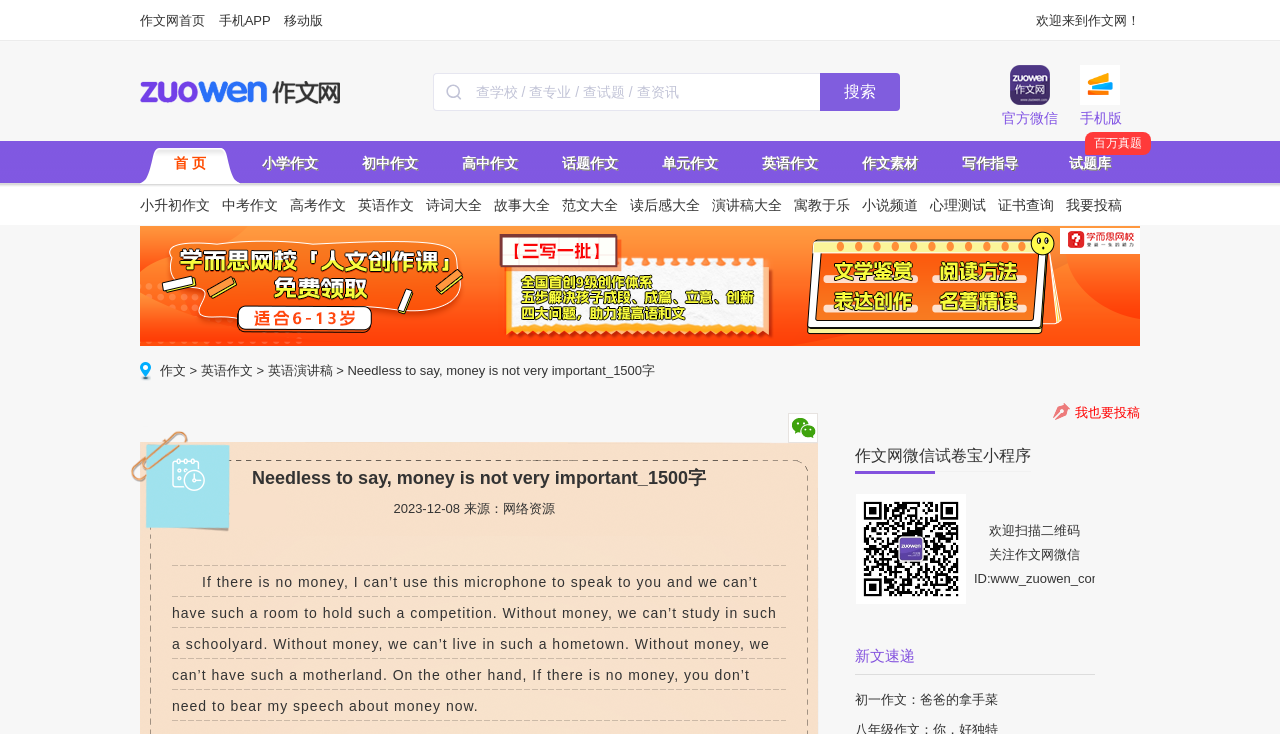Please identify the bounding box coordinates of the area that needs to be clicked to follow this instruction: "Search for something".

None